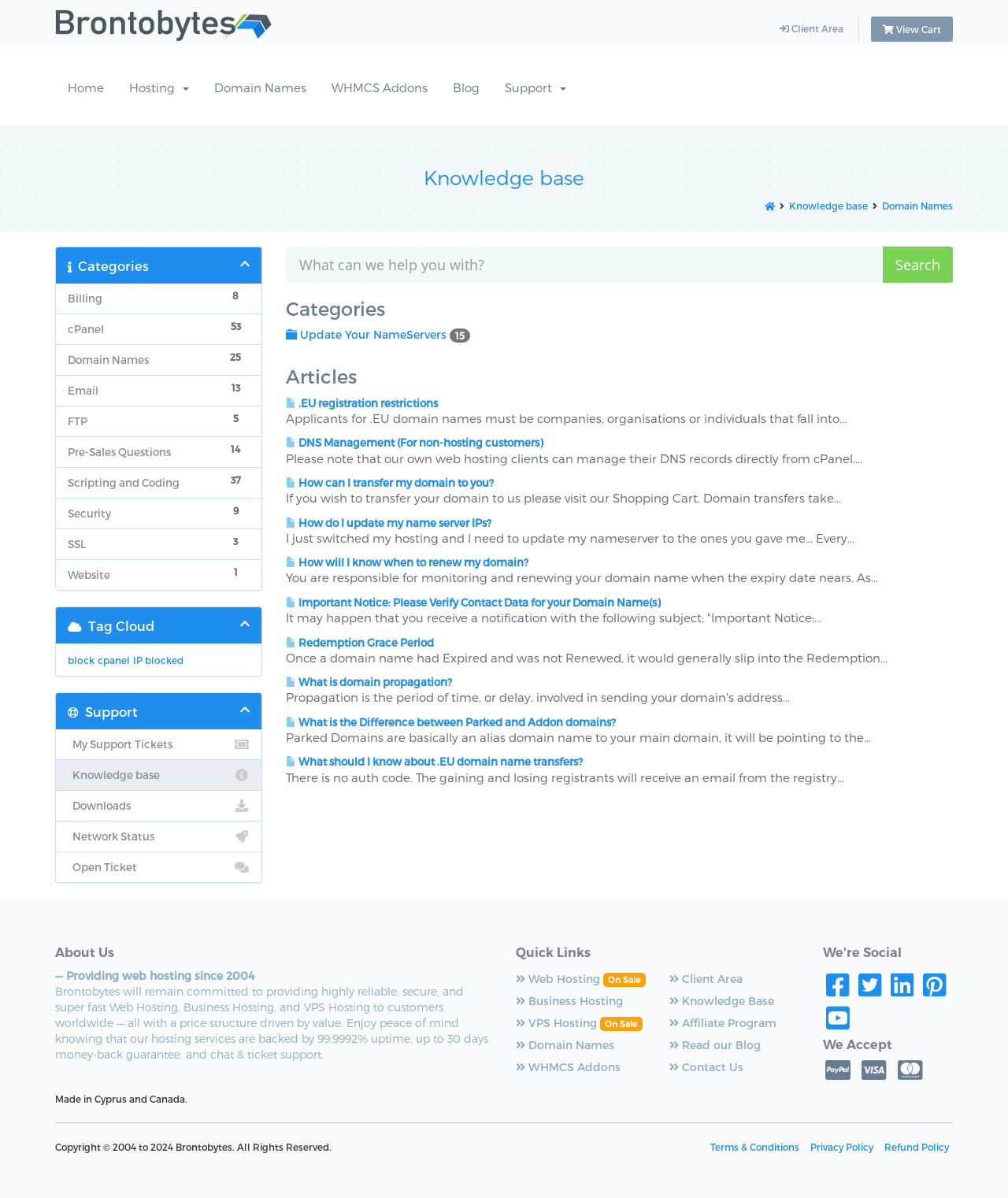Indicate the bounding box coordinates of the element that must be clicked to execute the instruction: "View cart". The coordinates should be given as four float numbers between 0 and 1, i.e., [left, top, right, bottom].

[0.864, 0.014, 0.945, 0.035]